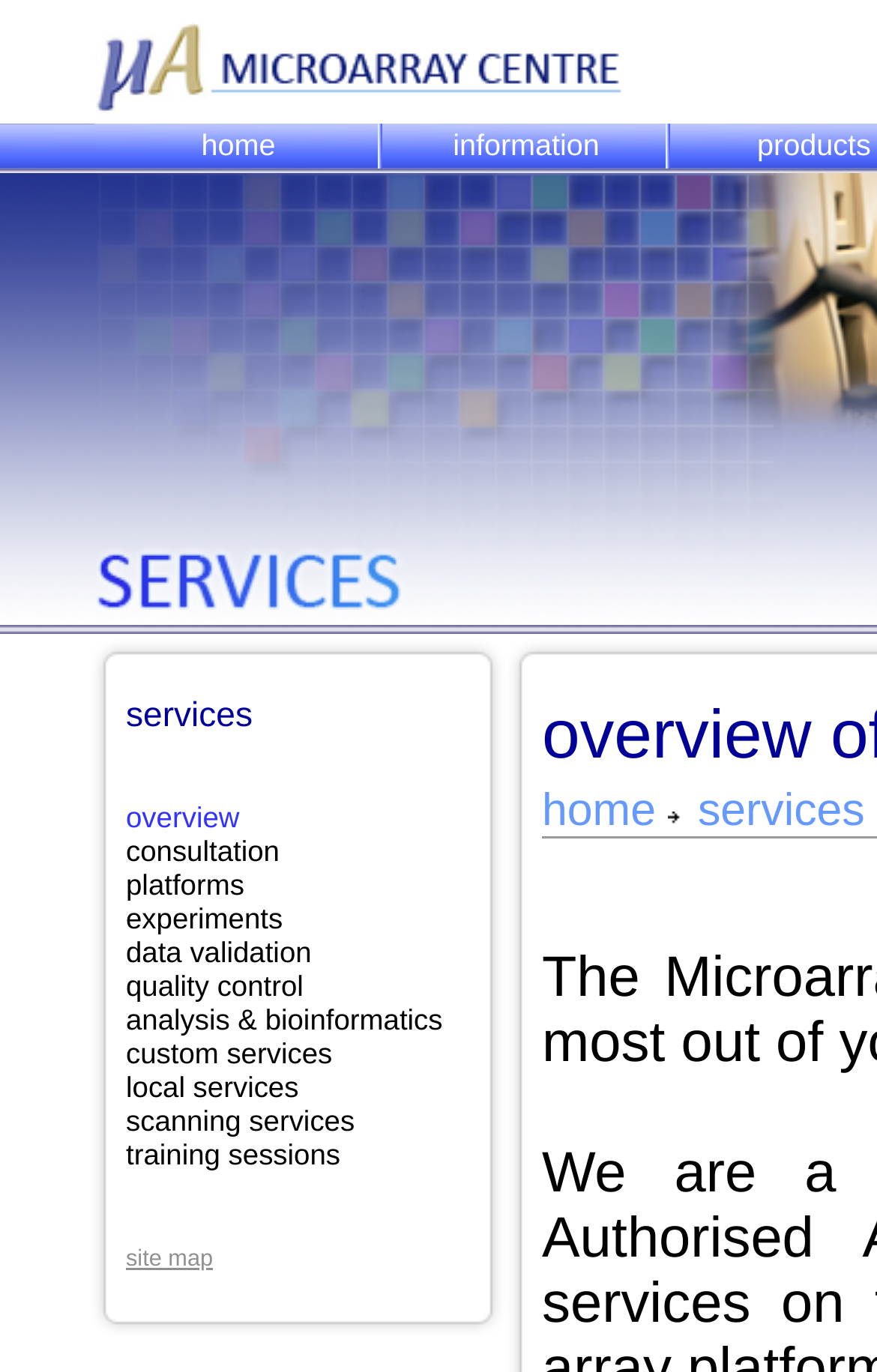Identify the bounding box coordinates for the element you need to click to achieve the following task: "view services overview". Provide the bounding box coordinates as four float numbers between 0 and 1, in the form [left, top, right, bottom].

[0.144, 0.583, 0.273, 0.608]